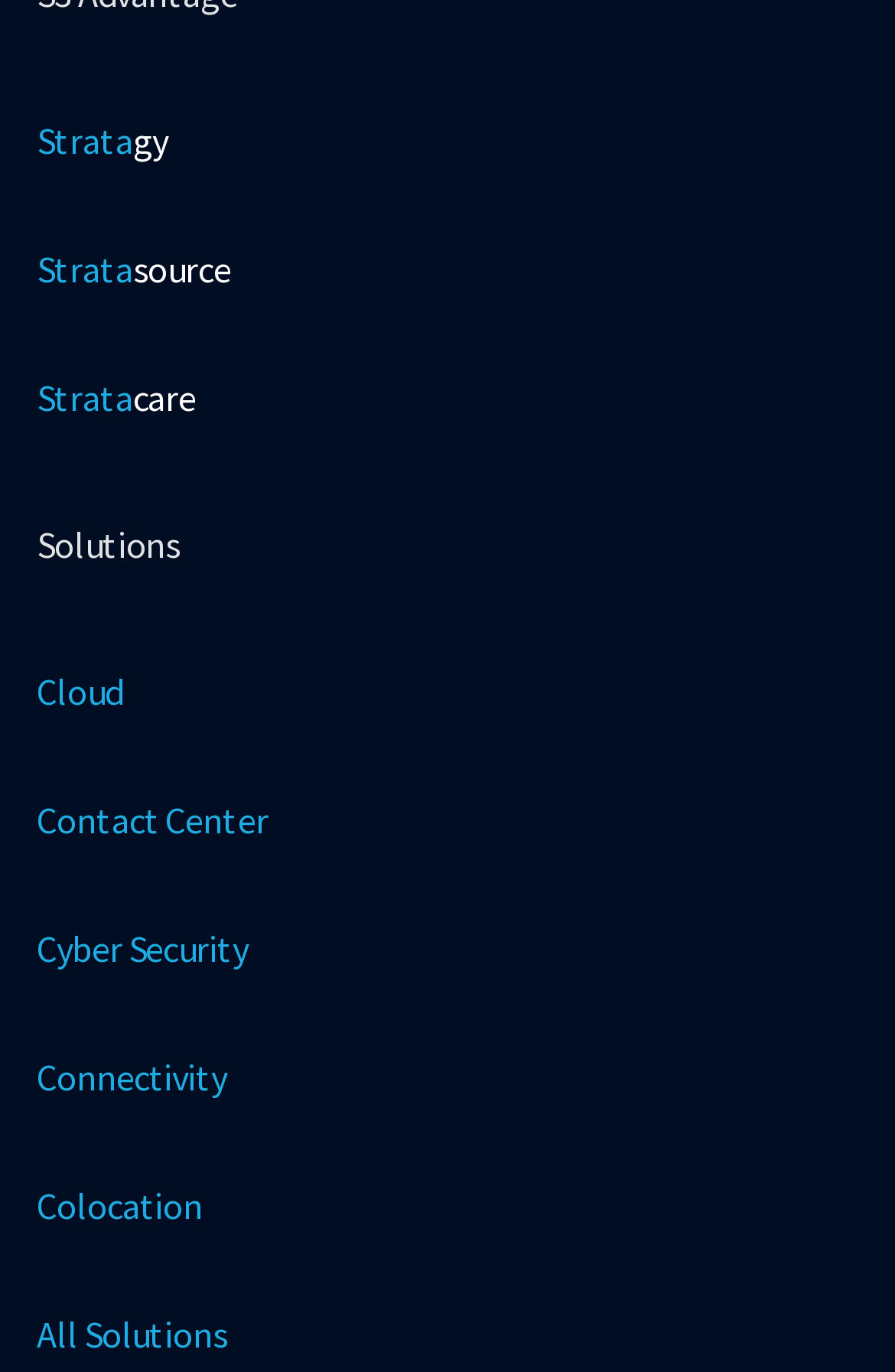What is the last solution listed?
Please give a detailed answer to the question using the information shown in the image.

I looked at the list of links under the 'Solutions' heading and found that the last one is 'All Solutions'.